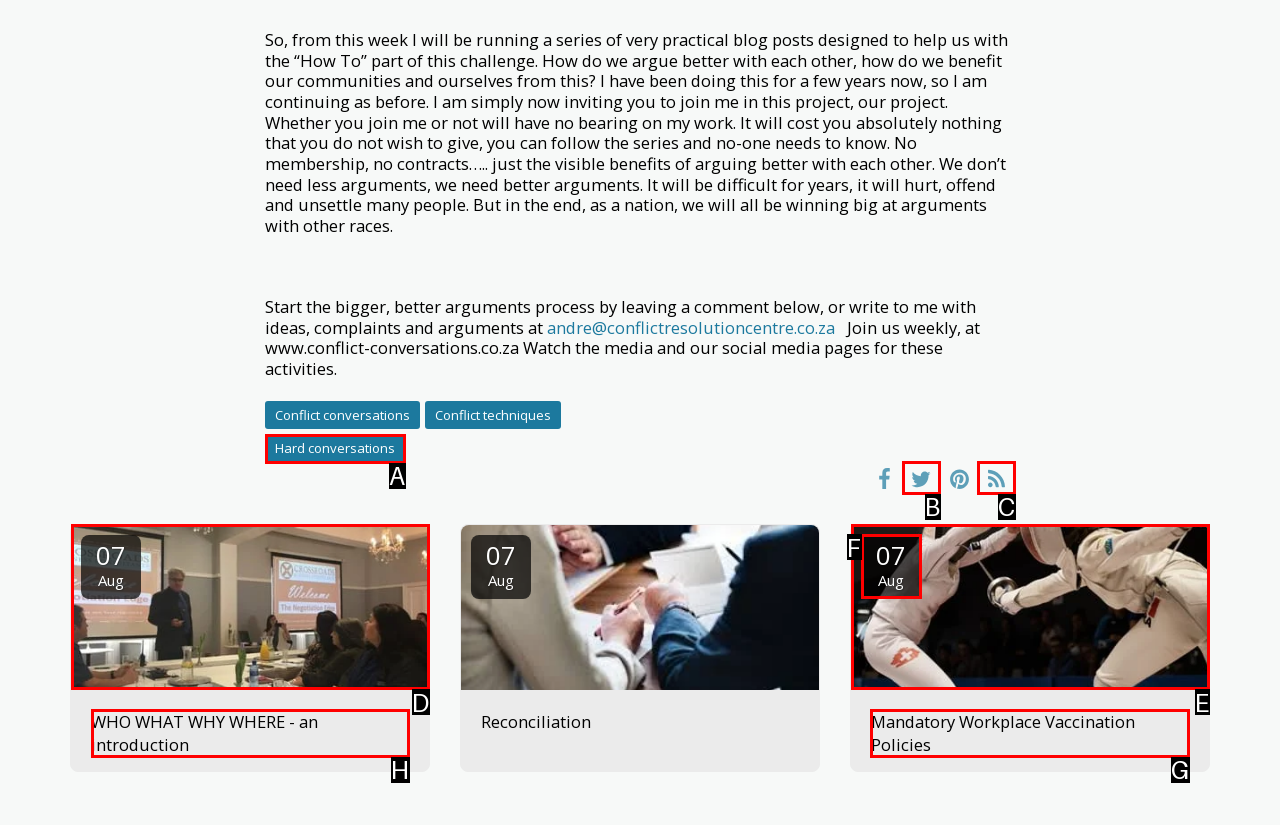Tell me which letter I should select to achieve the following goal: Explore the Mandatory Workplace Vaccination Policies article
Answer with the corresponding letter from the provided options directly.

G